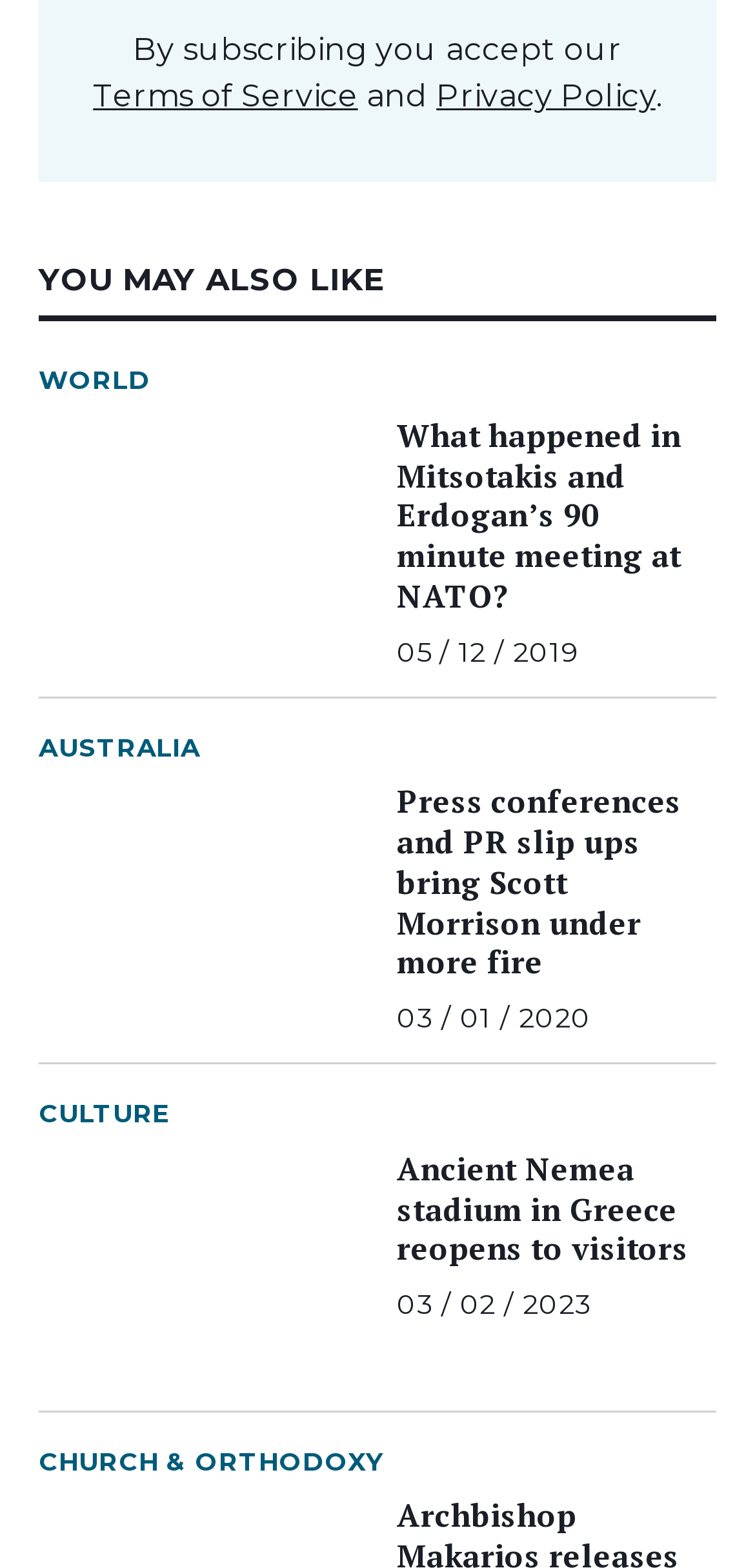Please give a succinct answer using a single word or phrase:
How many articles are listed under the 'WORLD' category?

1